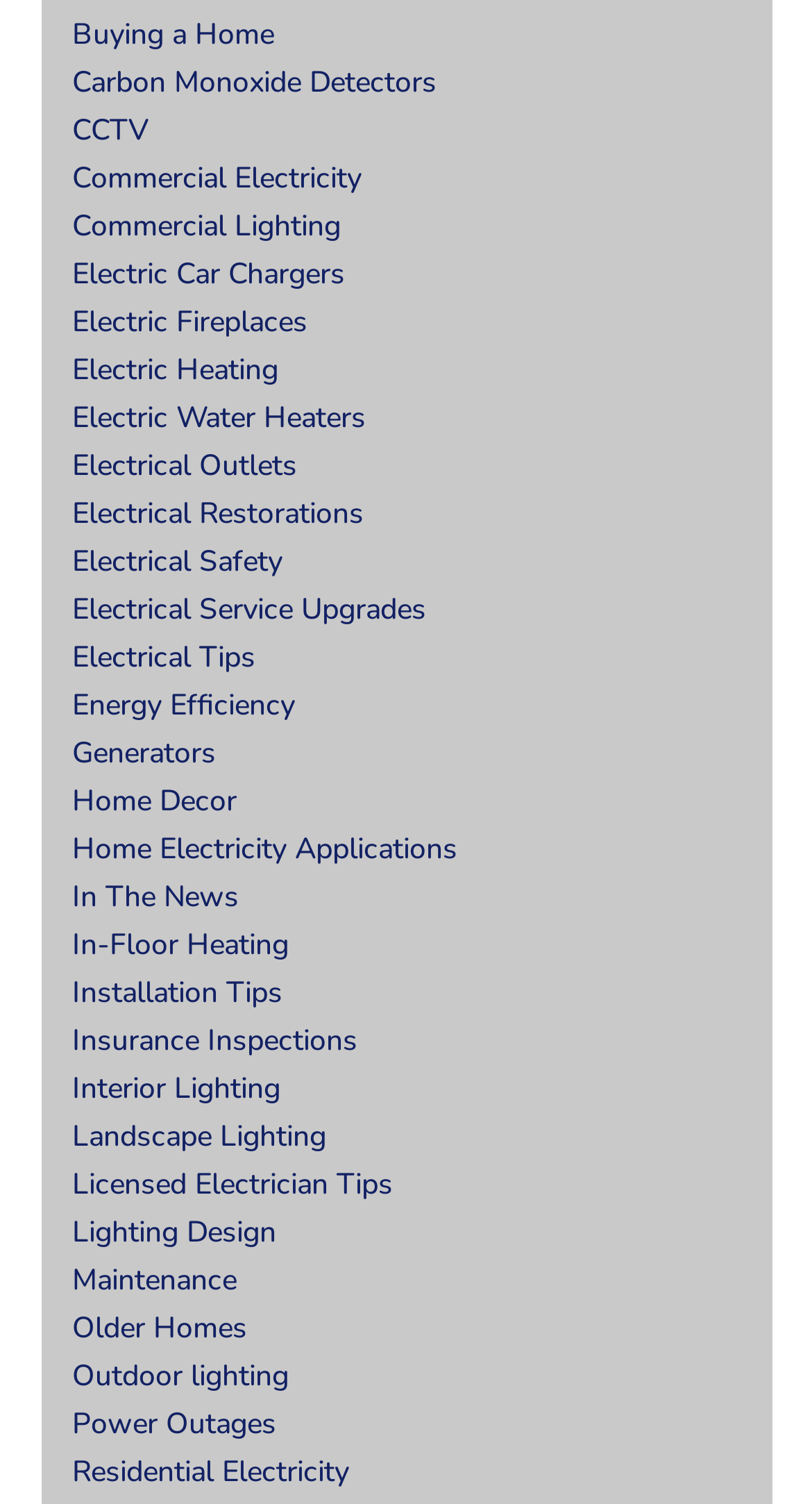Specify the bounding box coordinates of the area to click in order to follow the given instruction: "View 'Electrical Safety' page."

[0.088, 0.361, 0.347, 0.387]